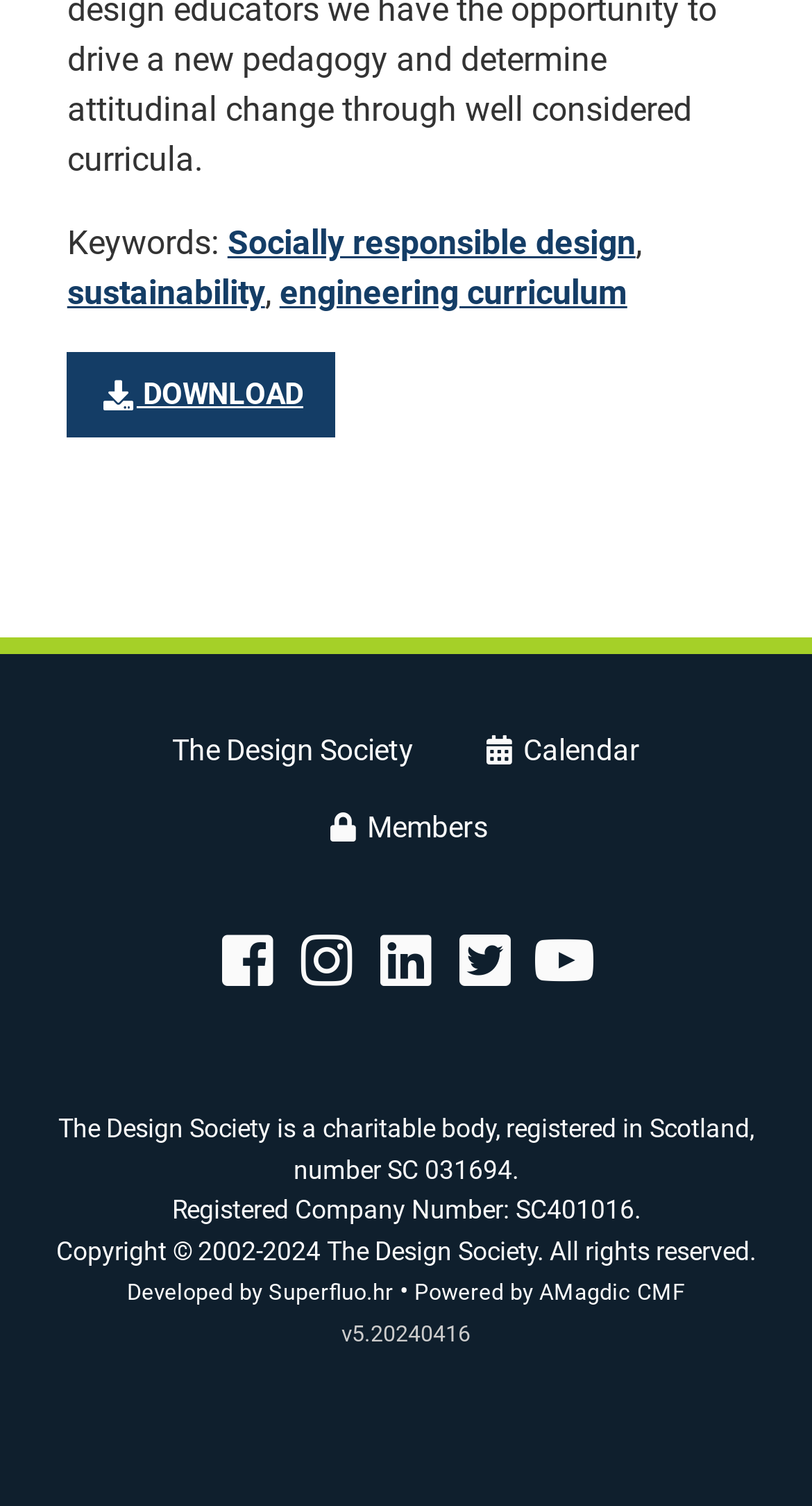Find the bounding box coordinates of the clickable area that will achieve the following instruction: "Download the file".

[0.083, 0.234, 0.413, 0.291]